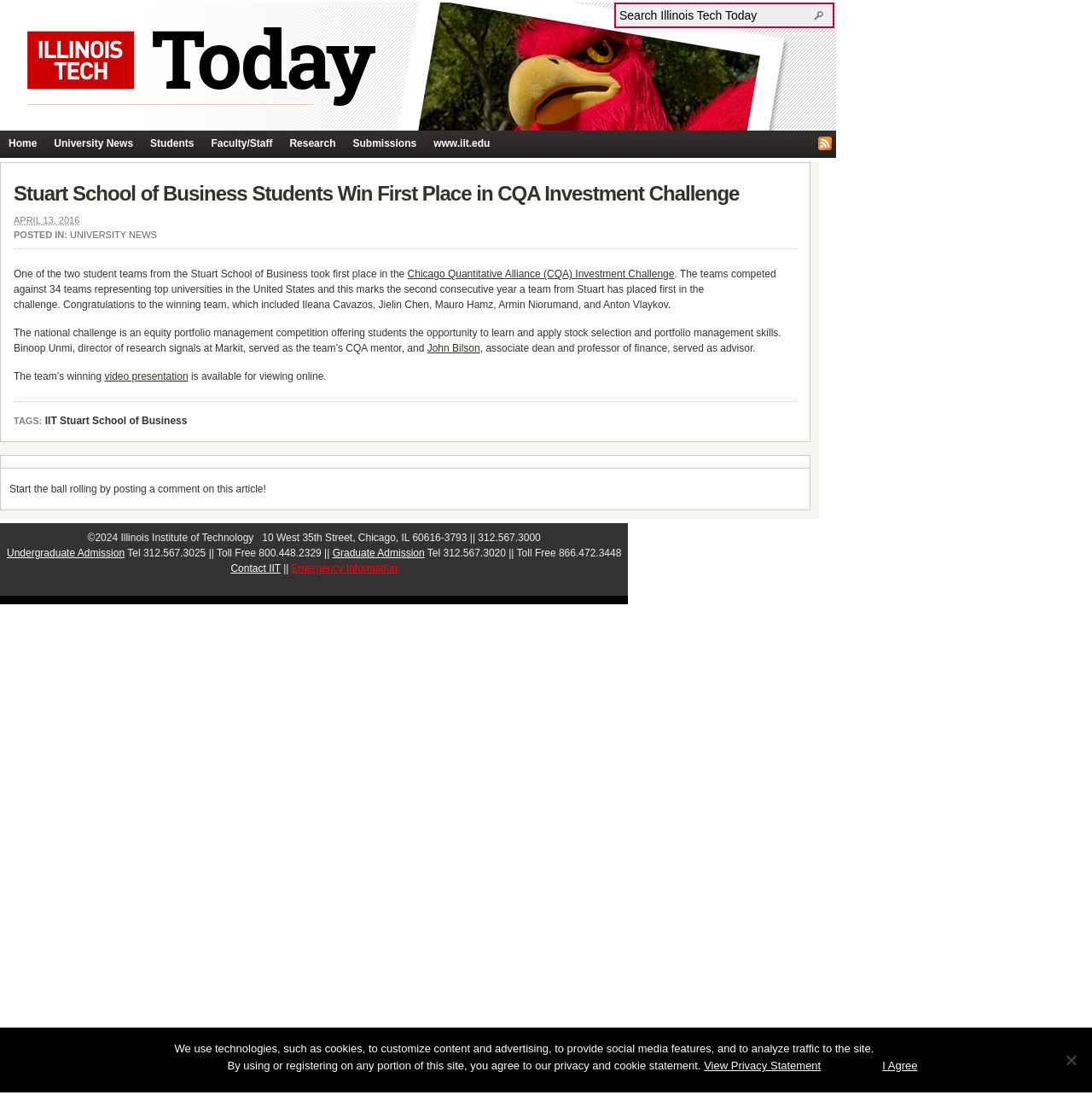Locate the bounding box coordinates of the area that needs to be clicked to fulfill the following instruction: "Go to Home". The coordinates should be in the format of four float numbers between 0 and 1, namely [left, top, right, bottom].

[0.0, 0.119, 0.042, 0.143]